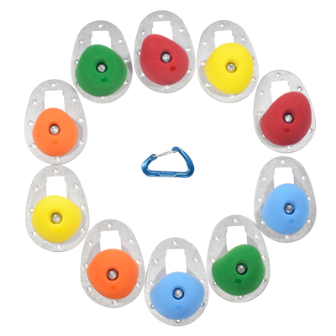Answer in one word or a short phrase: 
How many climbing holds are showcased in the image?

Ten